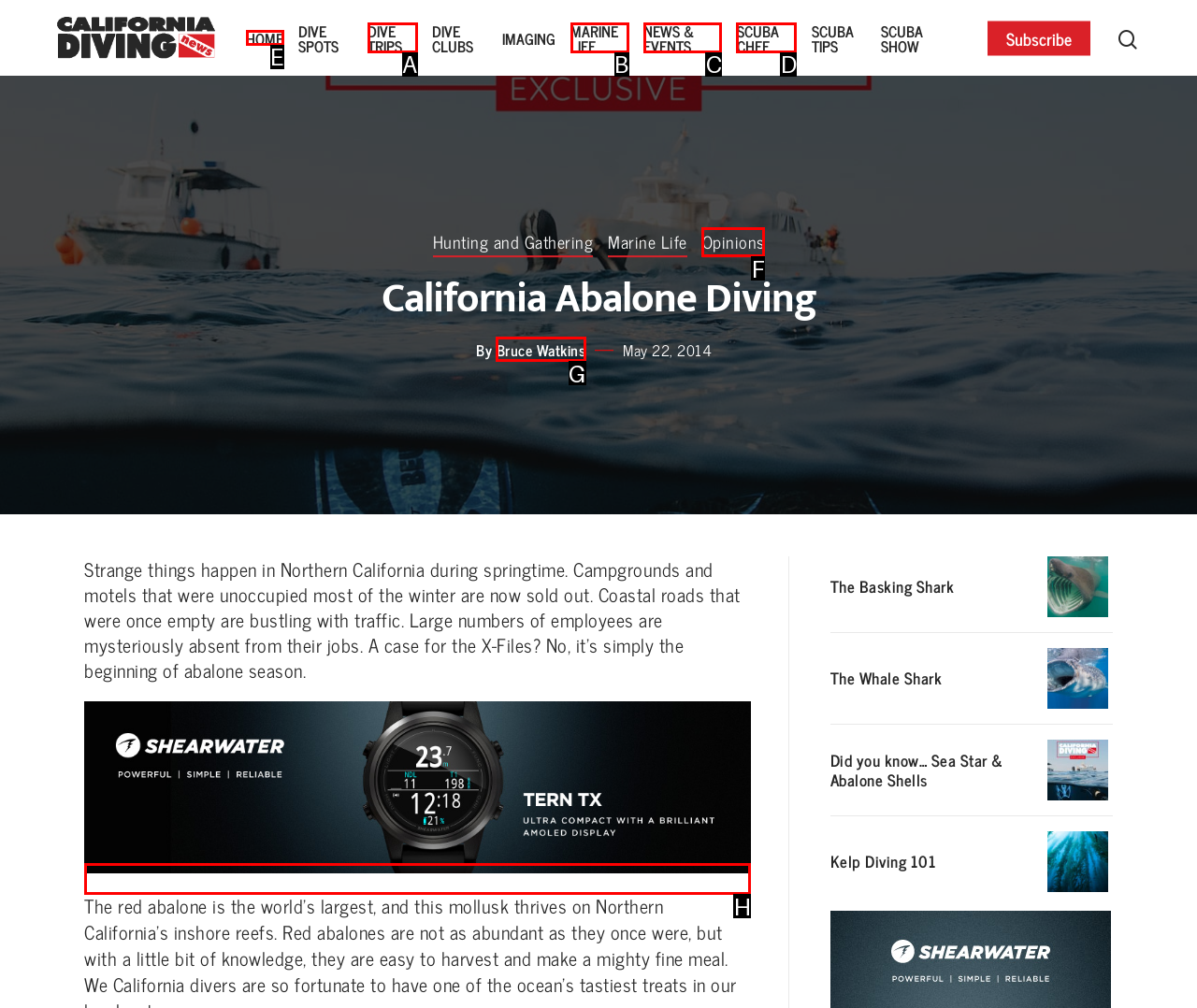Tell me which one HTML element best matches the description: Home
Answer with the option's letter from the given choices directly.

E